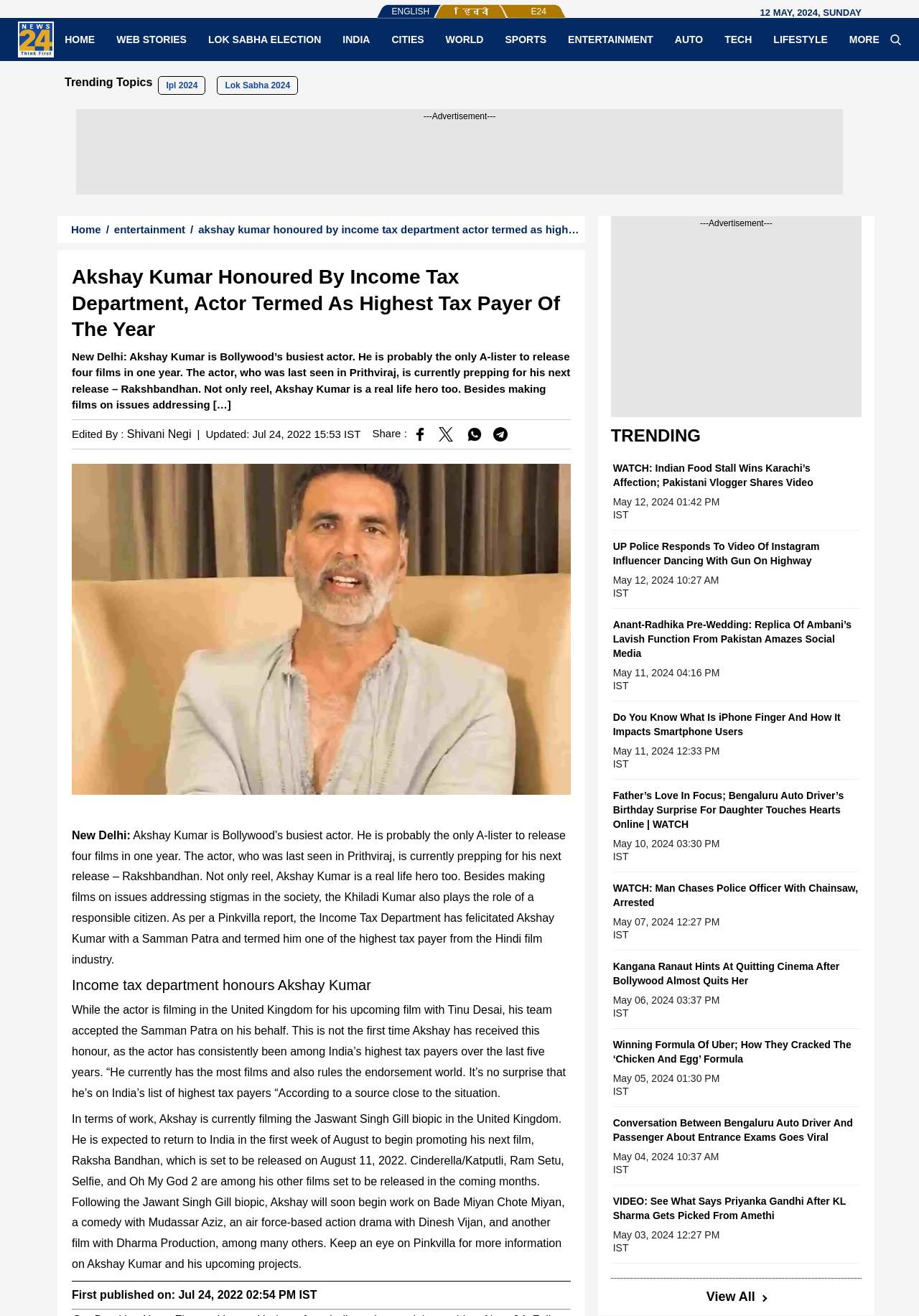Please identify the bounding box coordinates of the element that needs to be clicked to perform the following instruction: "View the Privacy Policy".

None